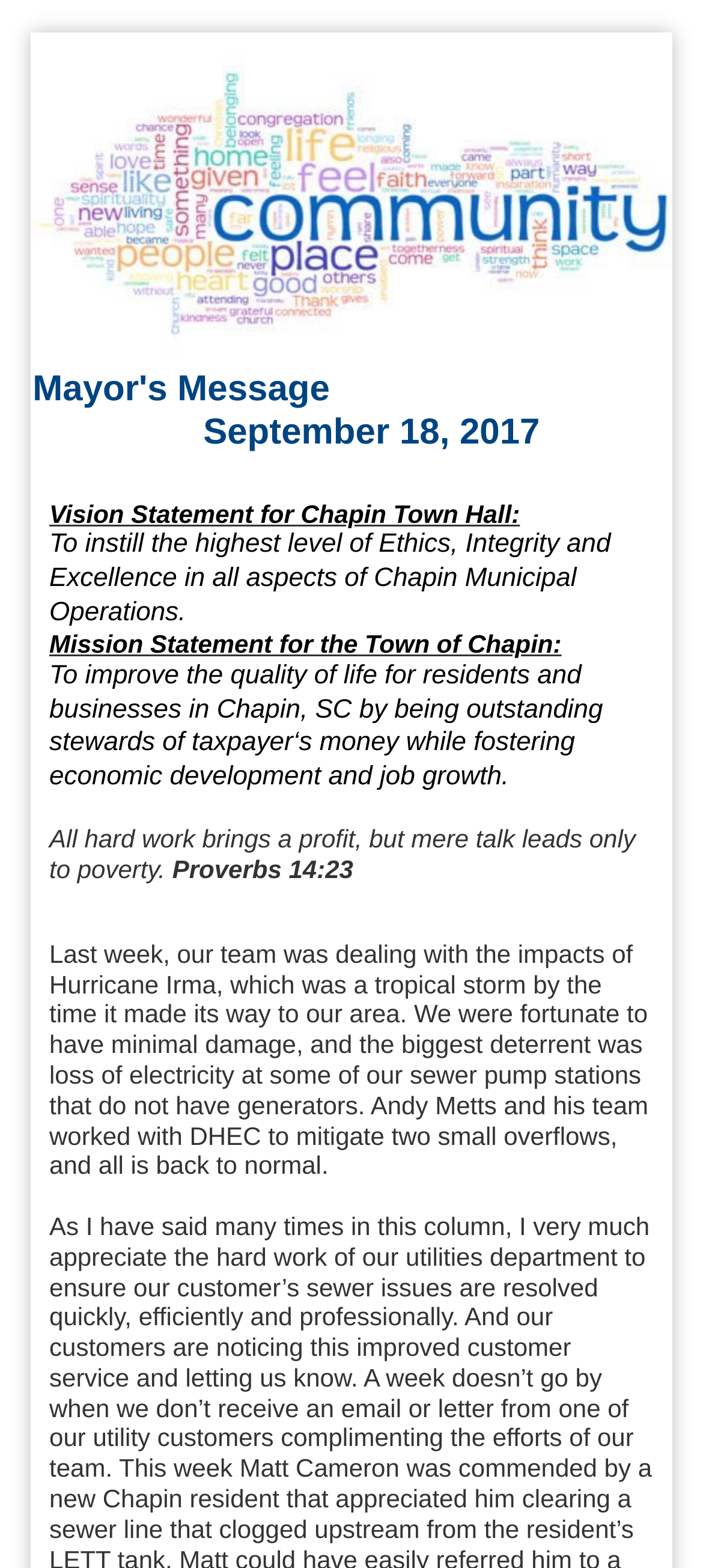How many columns are in the layout table?
Provide a one-word or short-phrase answer based on the image.

1